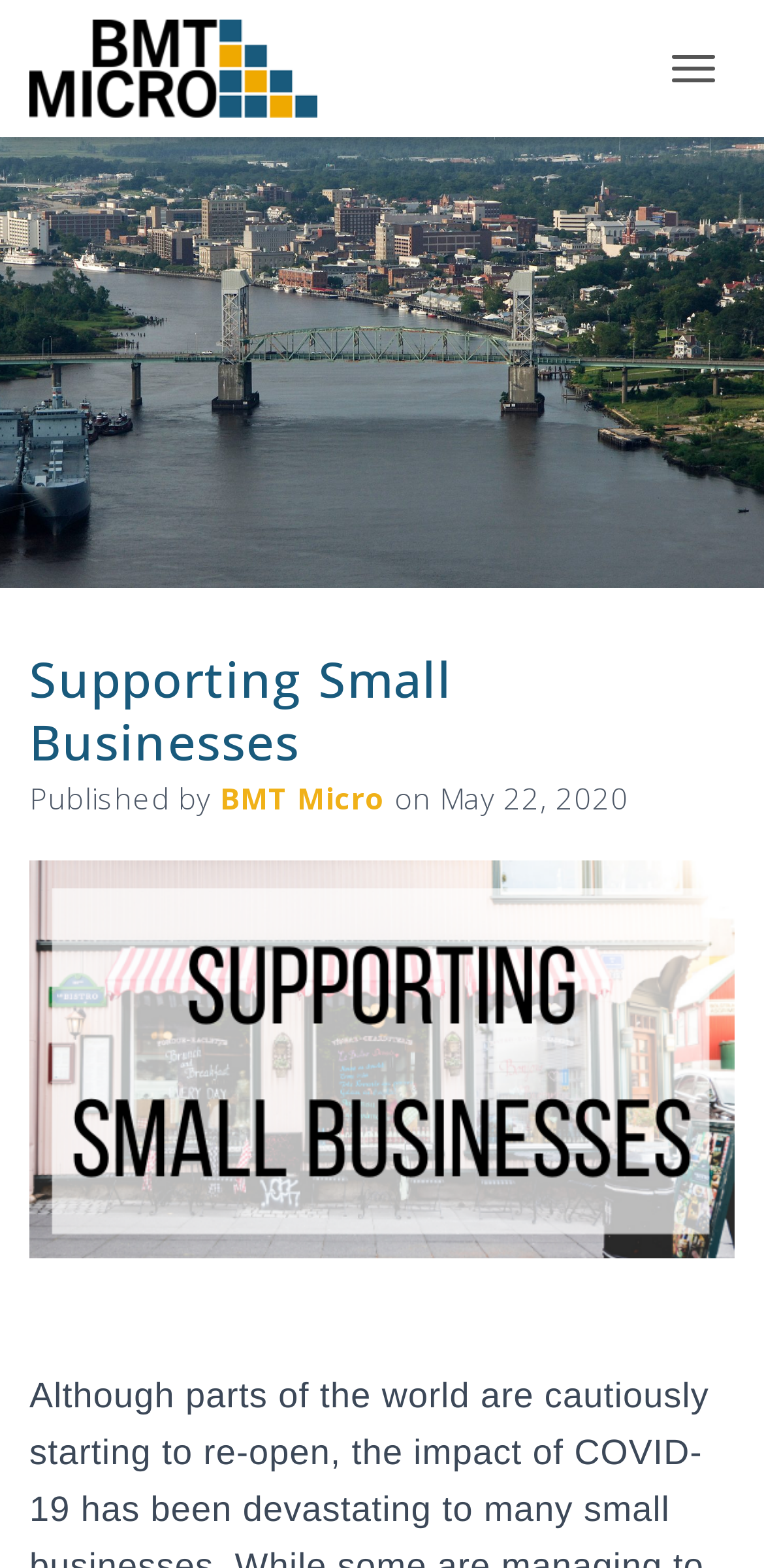Given the description title="BMT Micro Blog", predict the bounding box coordinates of the UI element. Ensure the coordinates are in the format (top-left x, top-left y, bottom-right x, bottom-right y) and all values are between 0 and 1.

[0.038, 0.012, 0.454, 0.075]